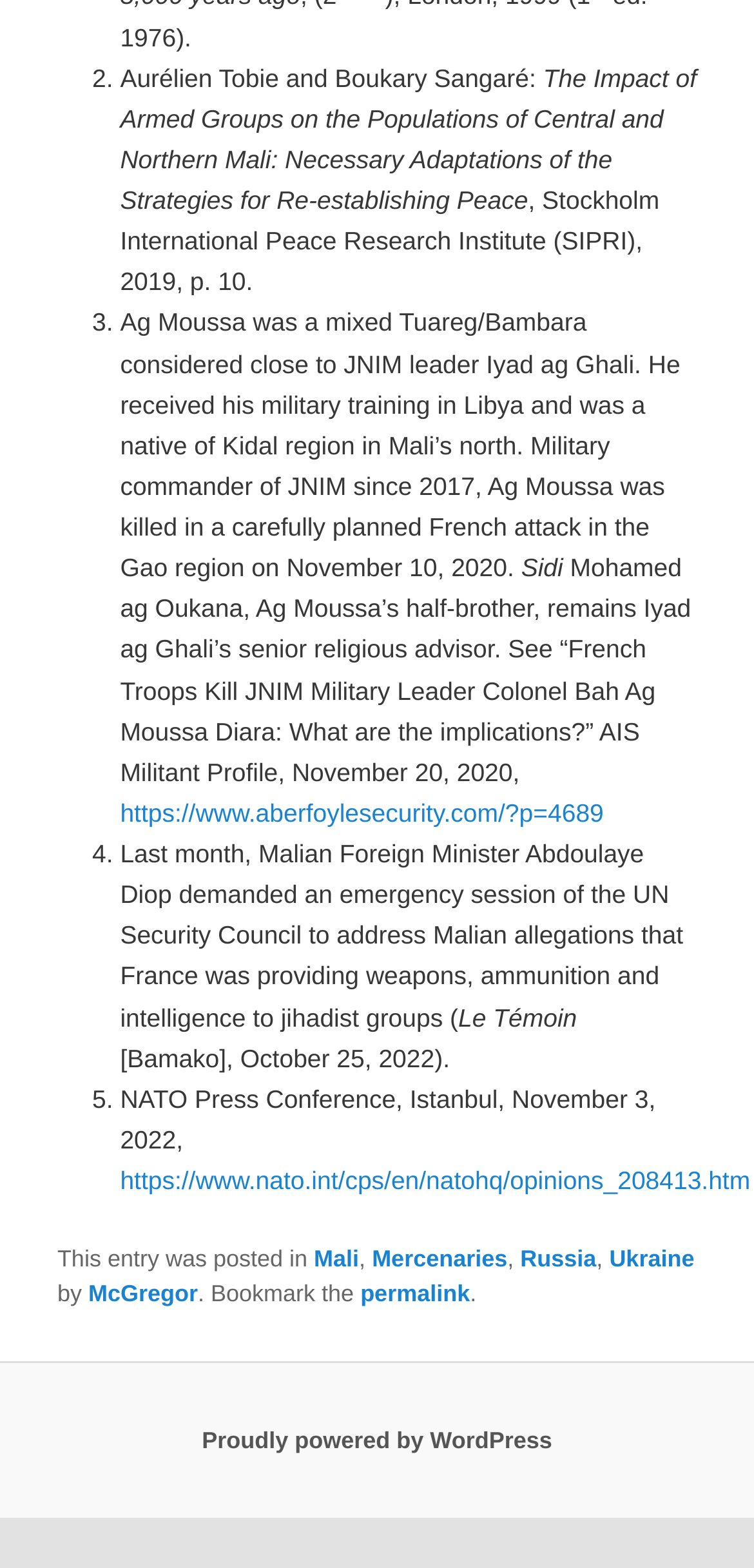Can you find the bounding box coordinates of the area I should click to execute the following instruction: "Visit the NATO Press Conference page"?

[0.159, 0.744, 0.995, 0.762]